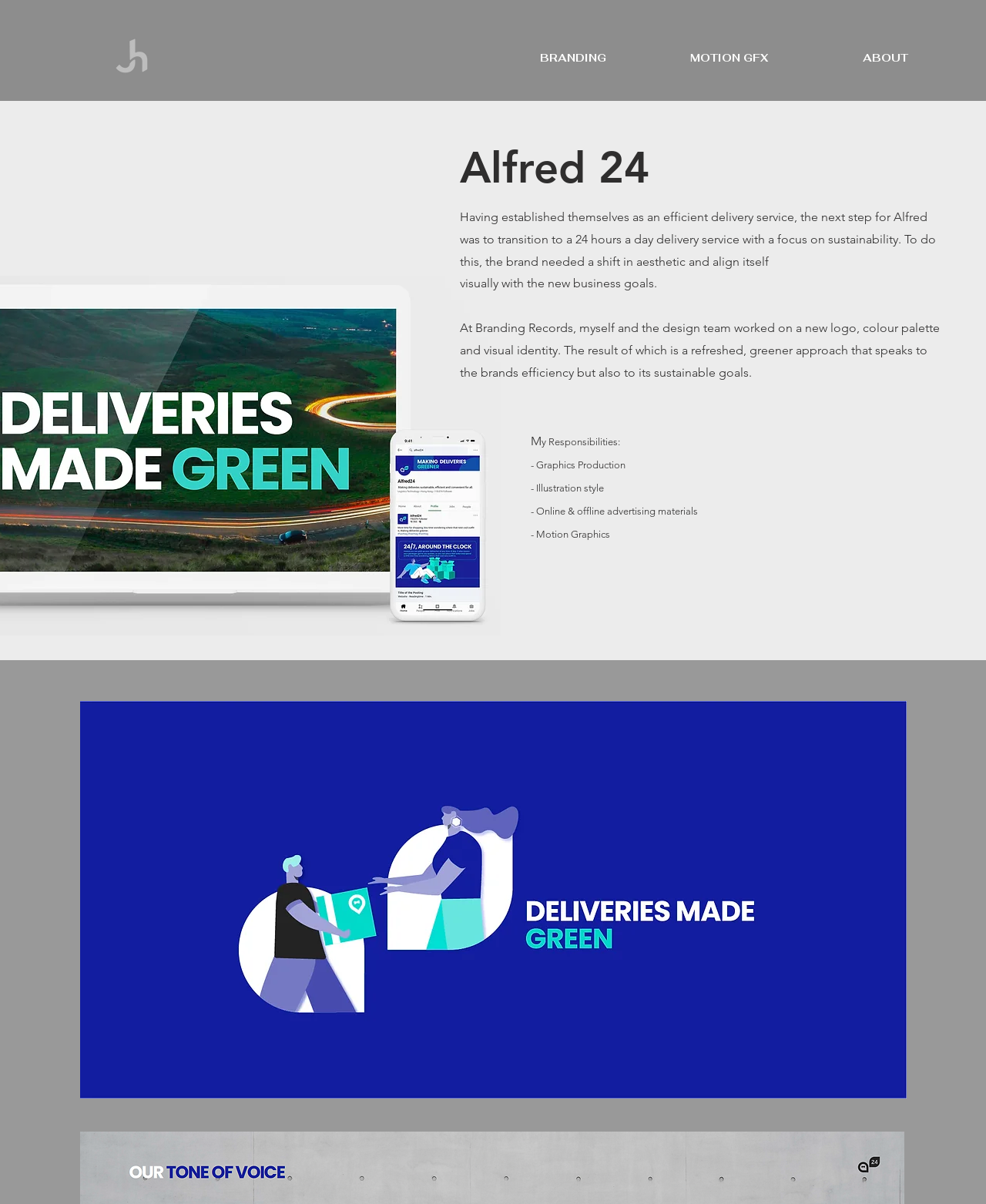Predict the bounding box coordinates of the UI element that matches this description: "ABOUT". The coordinates should be in the format [left, top, right, bottom] with each value between 0 and 1.

[0.819, 0.04, 0.977, 0.056]